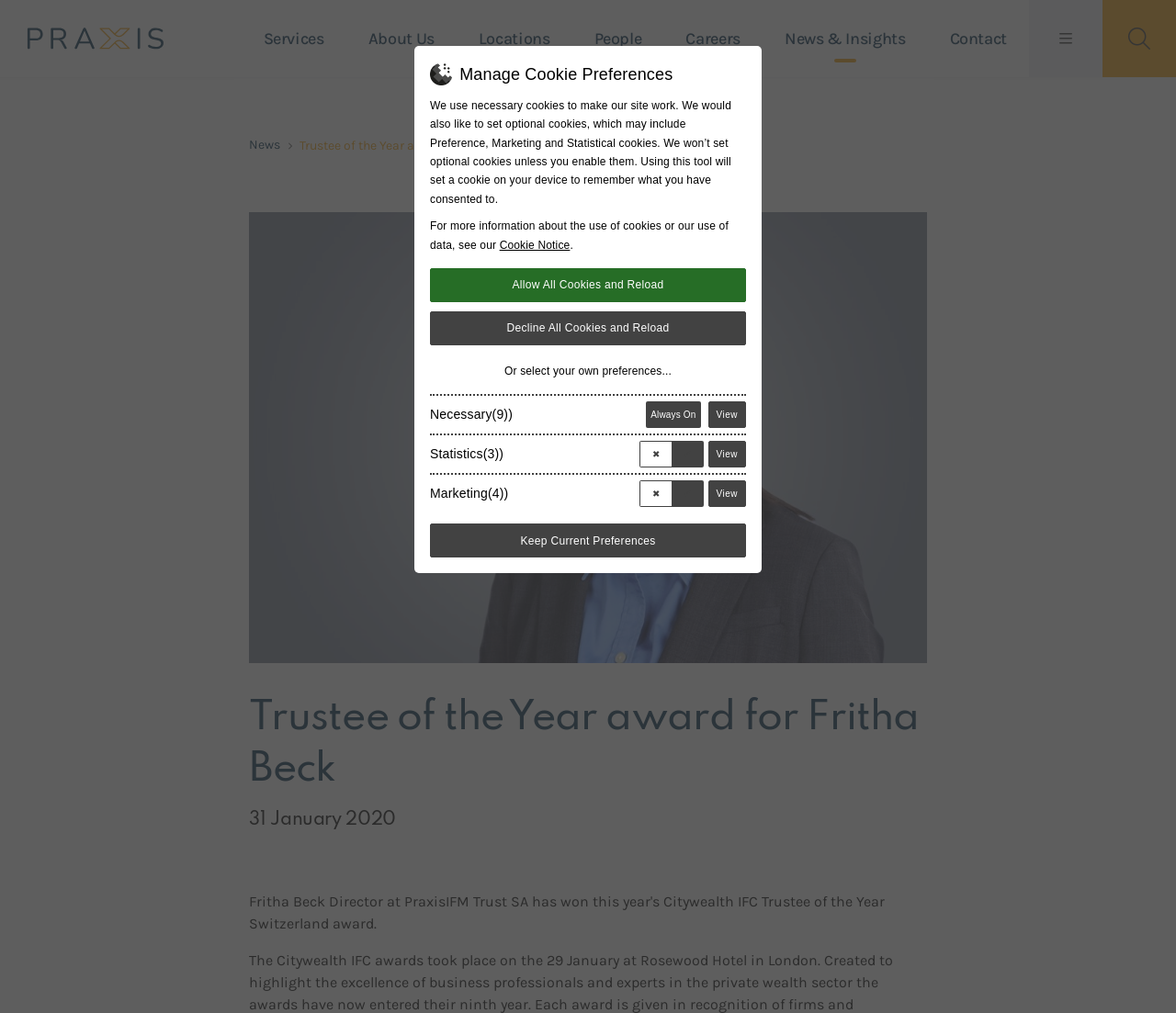Based on the provided description, "Dezire Clinic Bangalore", find the bounding box of the corresponding UI element in the screenshot.

None